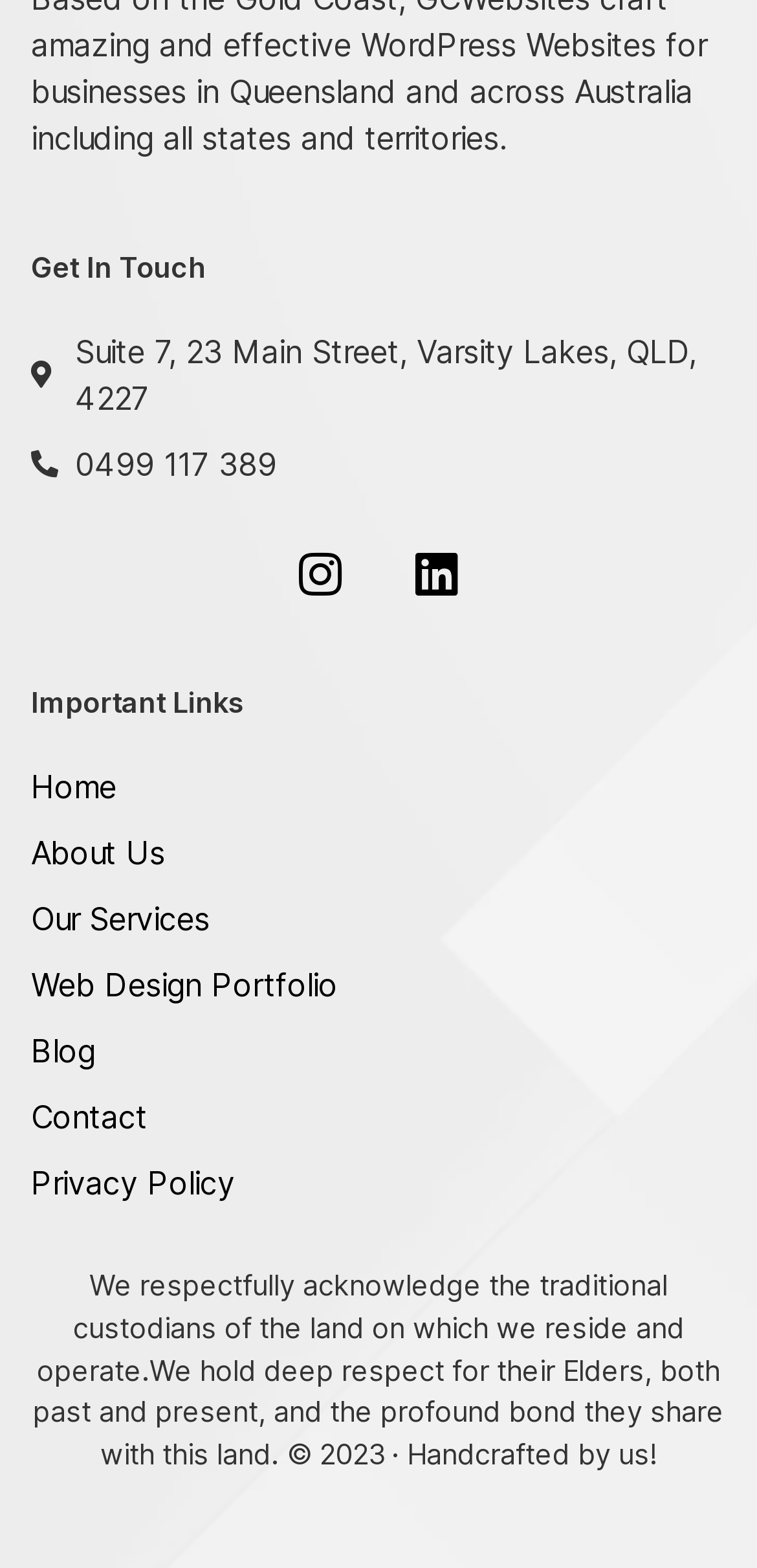Could you indicate the bounding box coordinates of the region to click in order to complete this instruction: "Check Contact".

[0.041, 0.698, 0.959, 0.727]